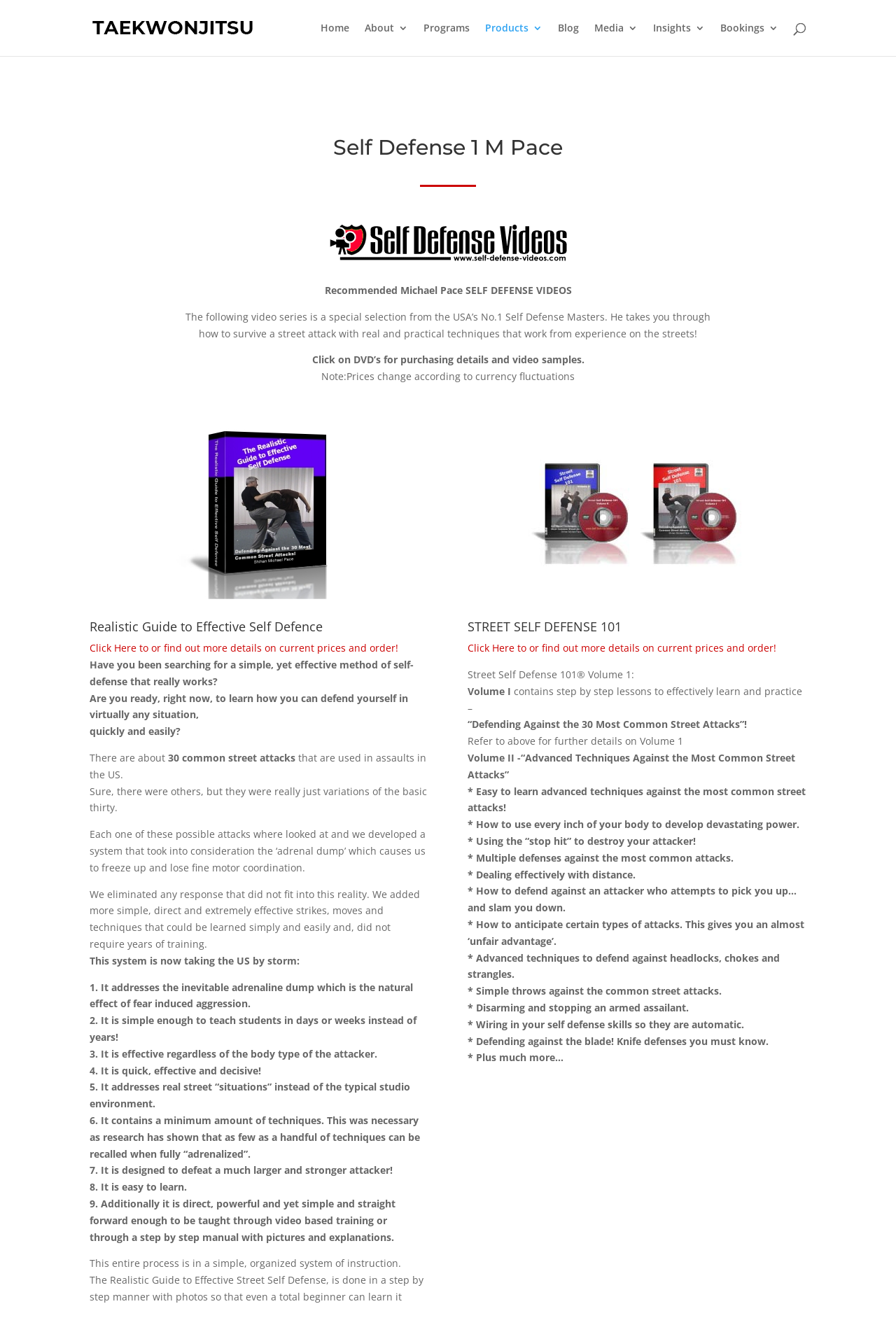Find the bounding box coordinates of the area that needs to be clicked in order to achieve the following instruction: "Click on 'Home'". The coordinates should be specified as four float numbers between 0 and 1, i.e., [left, top, right, bottom].

[0.358, 0.017, 0.39, 0.042]